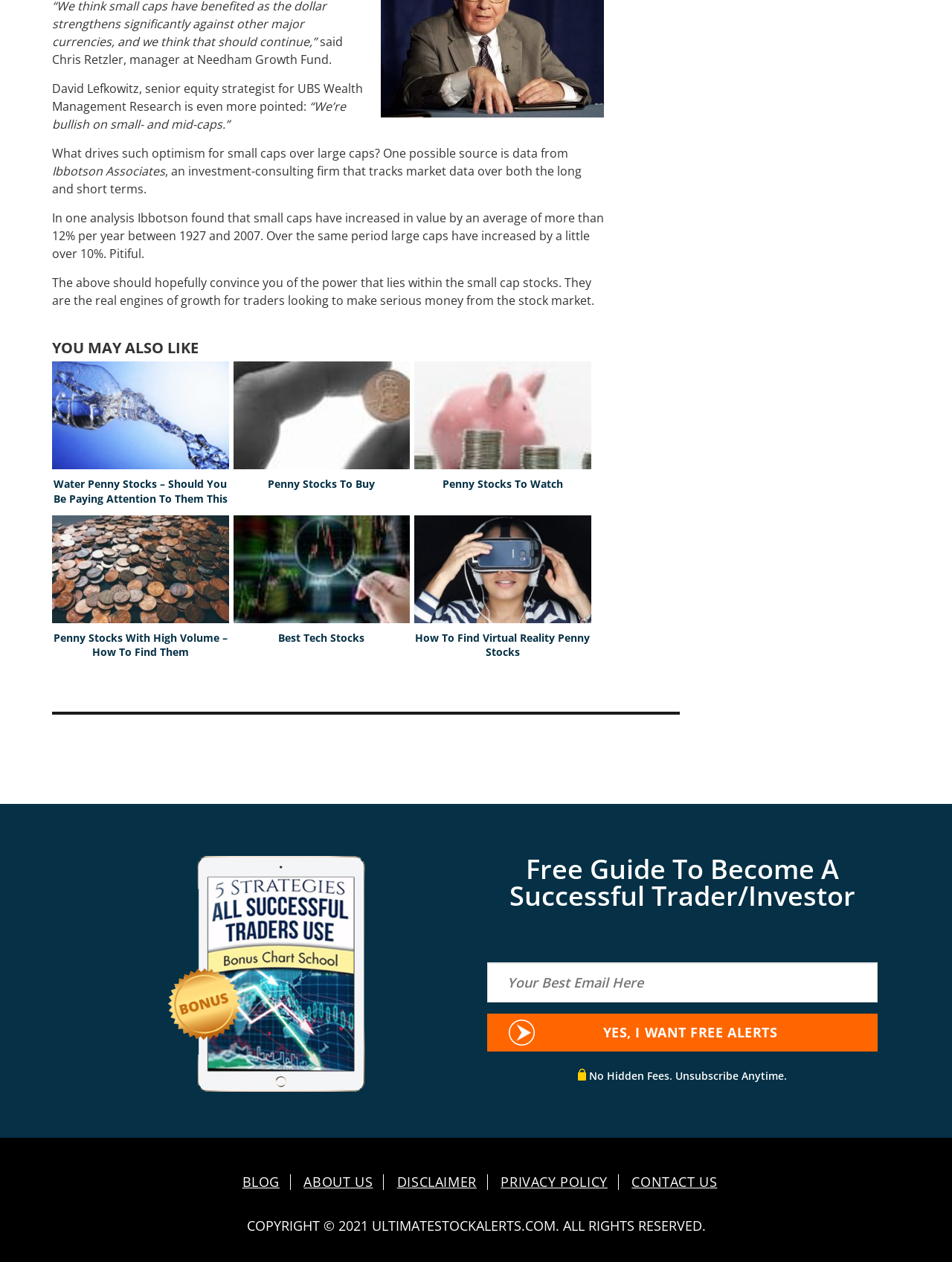Find and indicate the bounding box coordinates of the region you should select to follow the given instruction: "Click on 'YOU MAY ALSO LIKE'".

[0.055, 0.259, 0.635, 0.287]